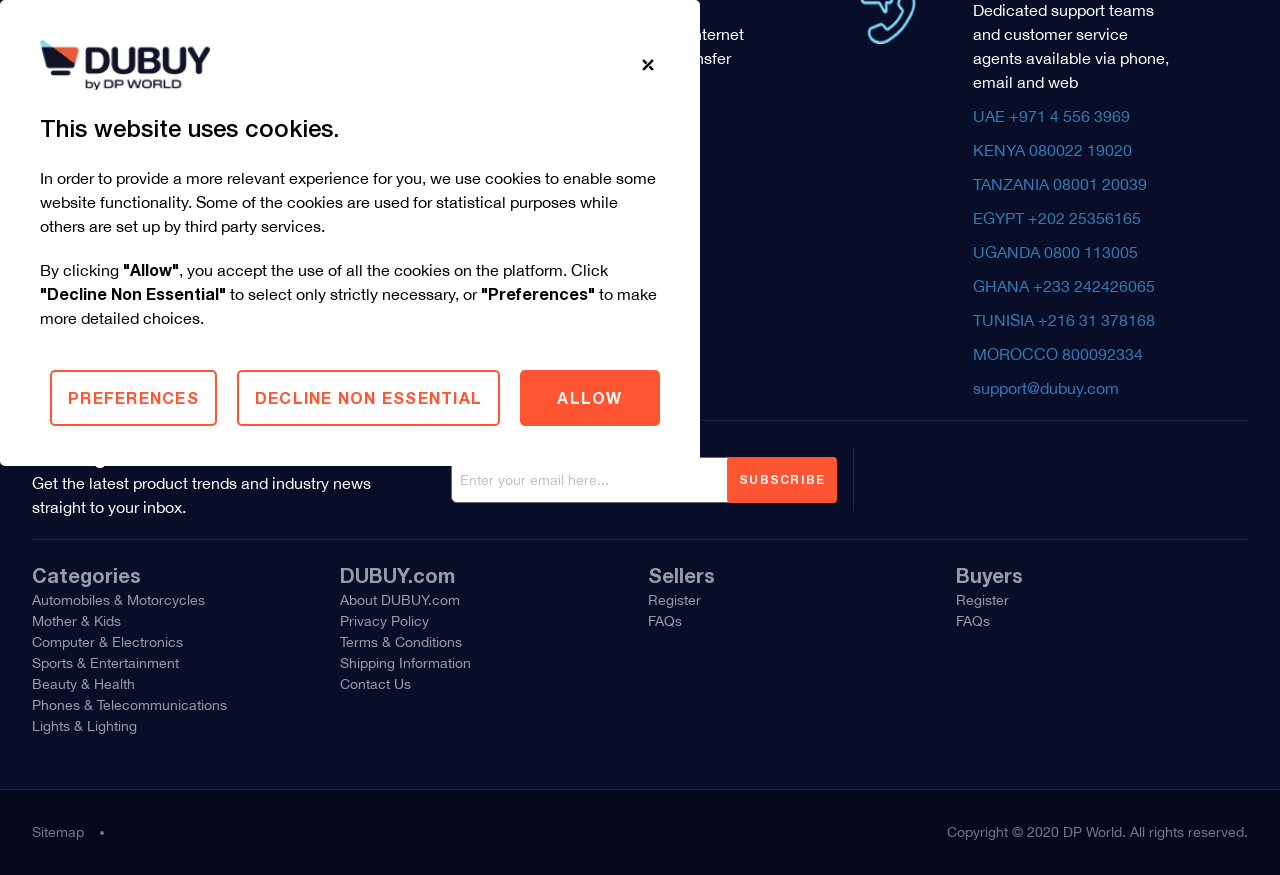Can you give a comprehensive explanation to the question given the content of the image?
What categories of products are available on DUBUY.com?

The webpage has a section labeled 'Categories' that lists various categories of products available on DUBUY.com, including Automobiles & Motorcycles, Mother & Kids, Computer & Electronics, and more.